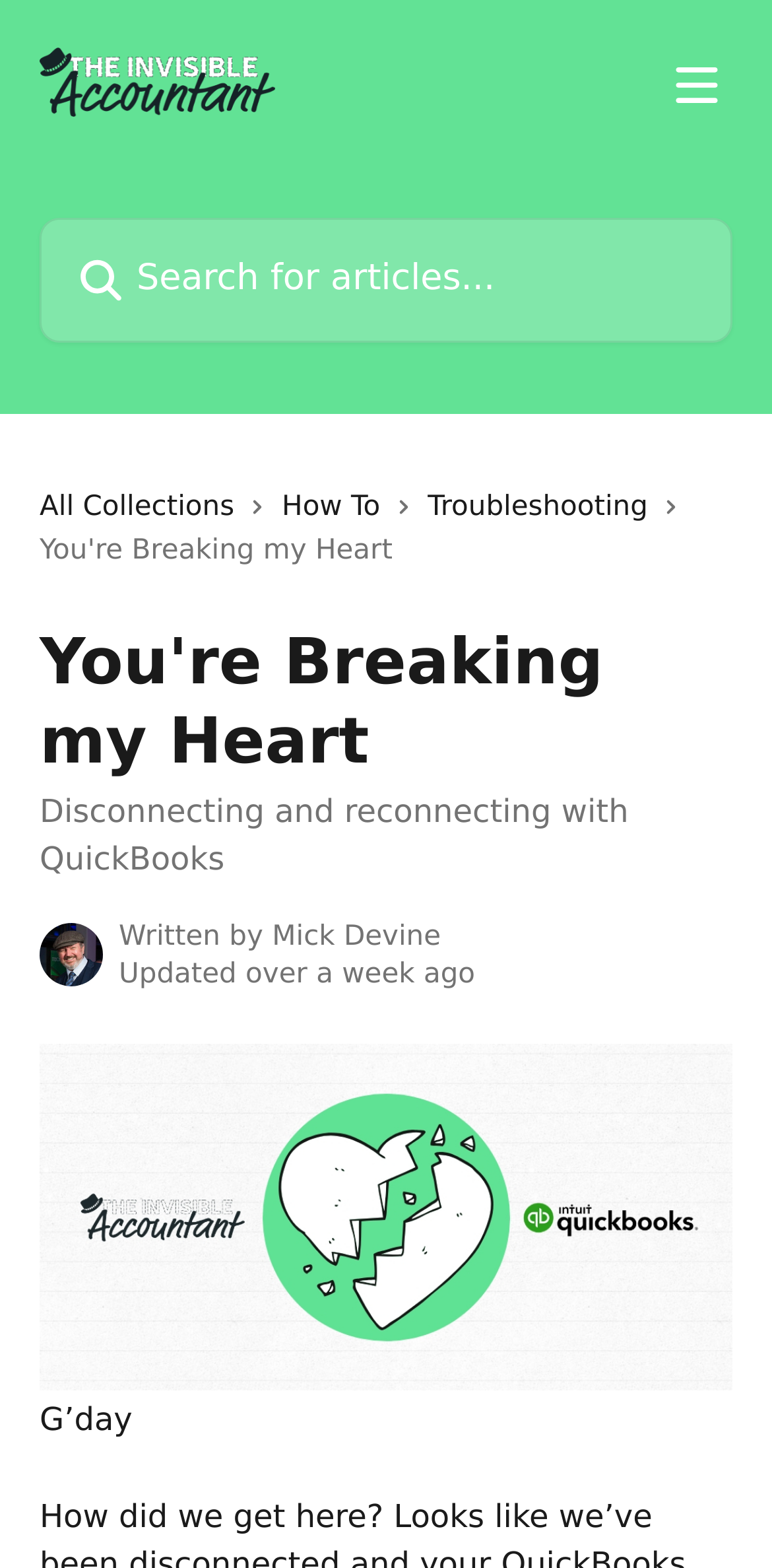Determine the bounding box coordinates of the clickable region to execute the instruction: "Read the article about Disconnecting and reconnecting with QuickBooks". The coordinates should be four float numbers between 0 and 1, denoted as [left, top, right, bottom].

[0.051, 0.505, 0.814, 0.559]